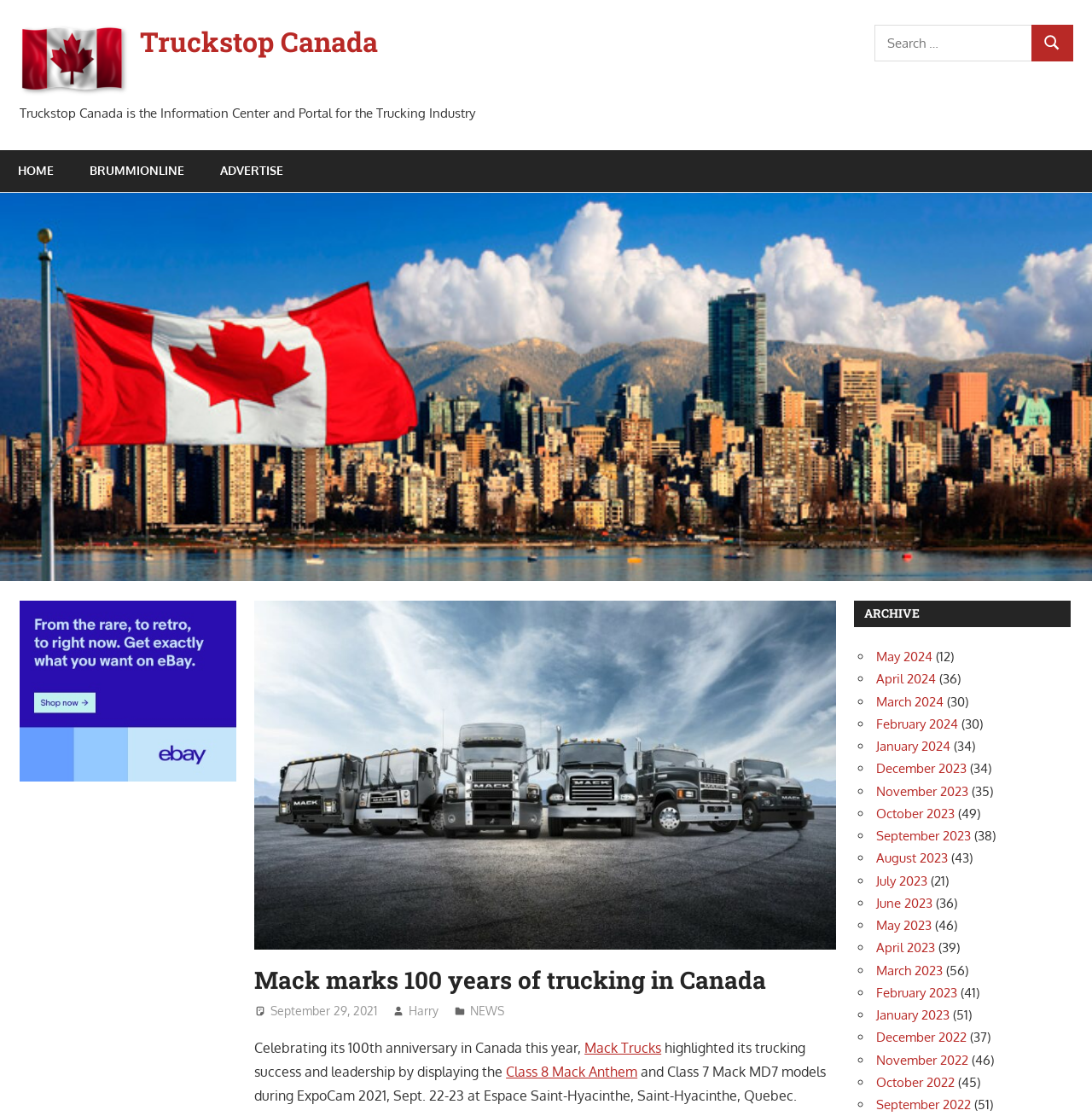What is the name of the event where the Class 8 Mack Anthem and Class 7 Mack MD7 models were displayed?
Provide a concise answer using a single word or phrase based on the image.

ExpoCam 2021